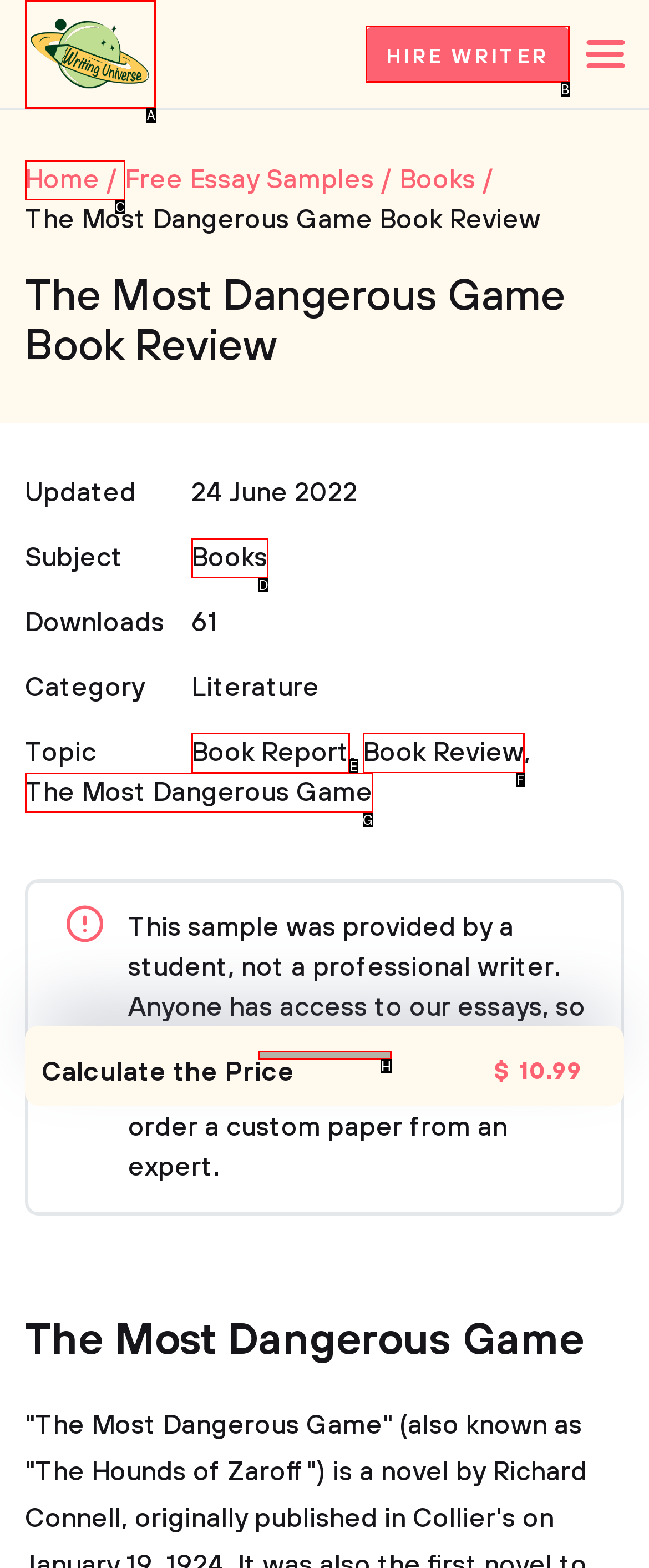Select the letter of the UI element that best matches: Book Report
Answer with the letter of the correct option directly.

E